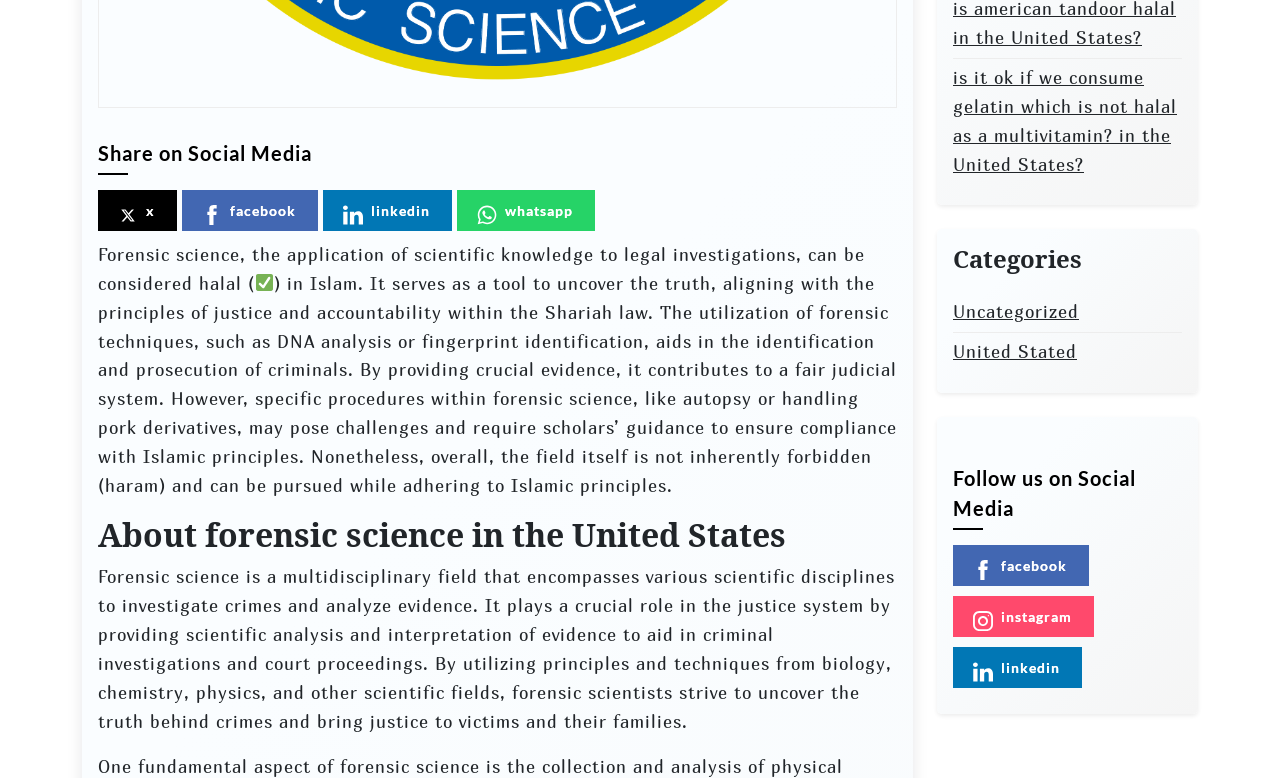Please find the bounding box coordinates of the clickable region needed to complete the following instruction: "Follow us on LinkedIn". The bounding box coordinates must consist of four float numbers between 0 and 1, i.e., [left, top, right, bottom].

[0.745, 0.832, 0.845, 0.884]